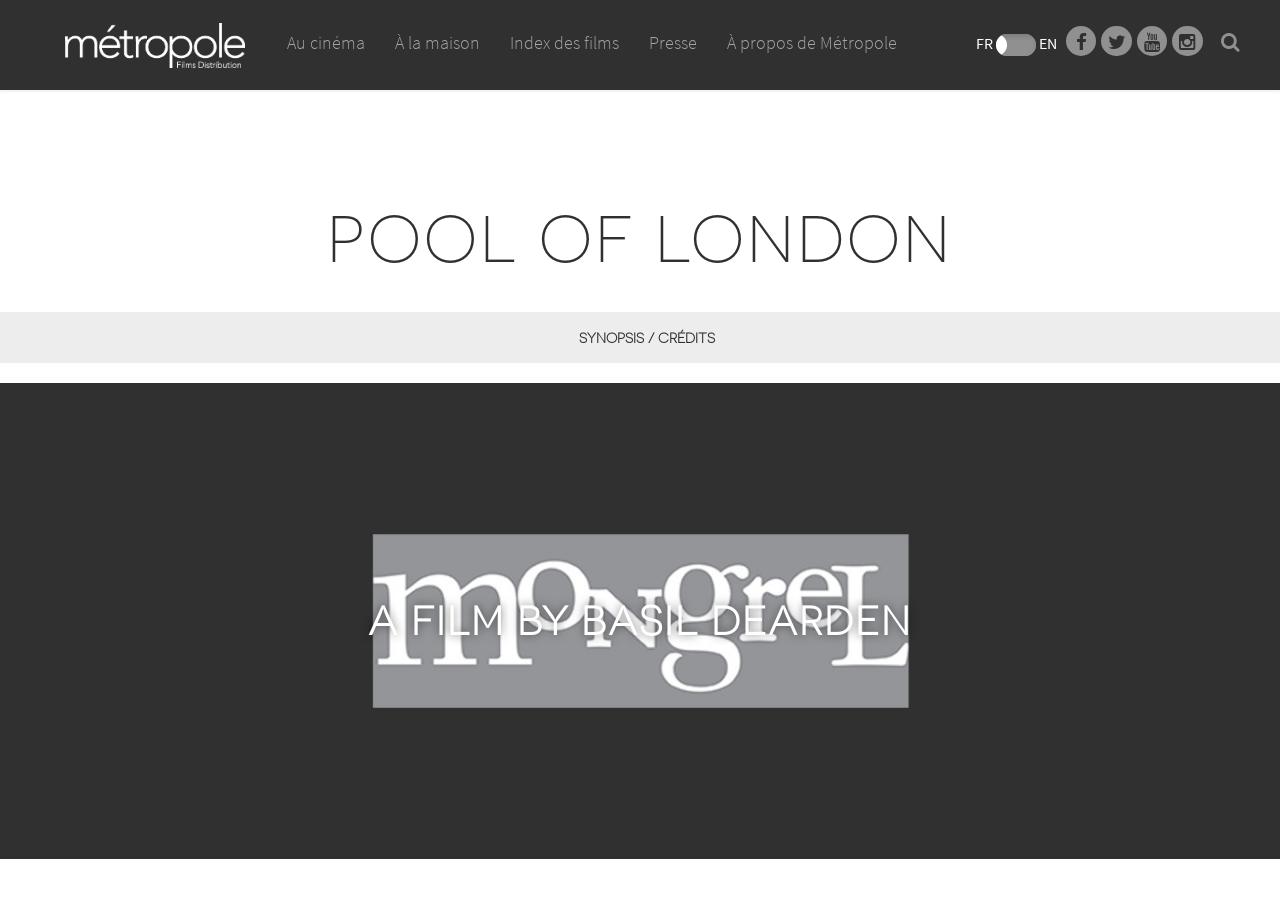Identify the bounding box coordinates for the UI element described as follows: "Presse". Ensure the coordinates are four float numbers between 0 and 1, formatted as [left, top, right, bottom].

[0.505, 0.0, 0.546, 0.144]